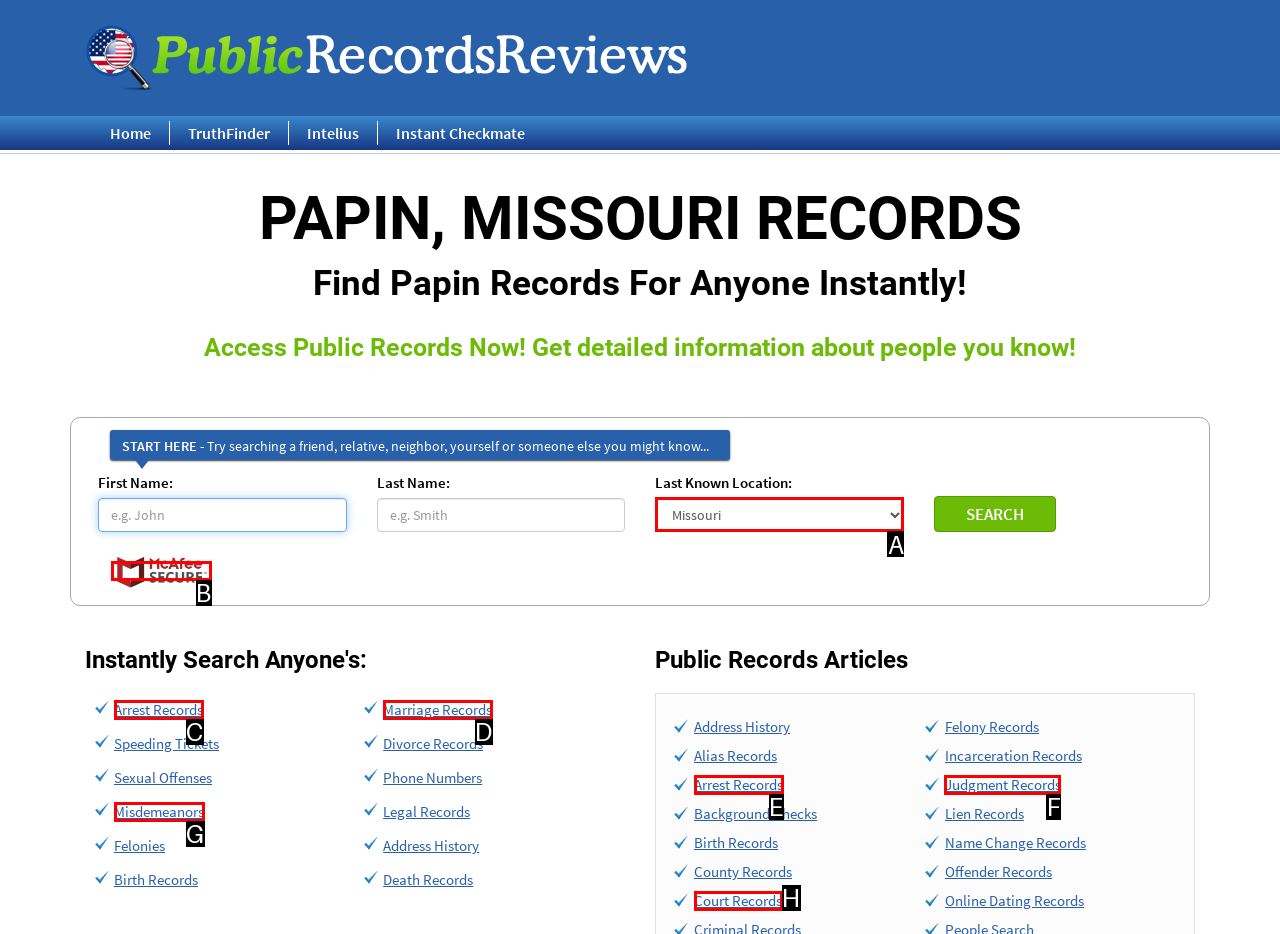Identify the appropriate choice to fulfill this task: Check McAfee Secured
Respond with the letter corresponding to the correct option.

B